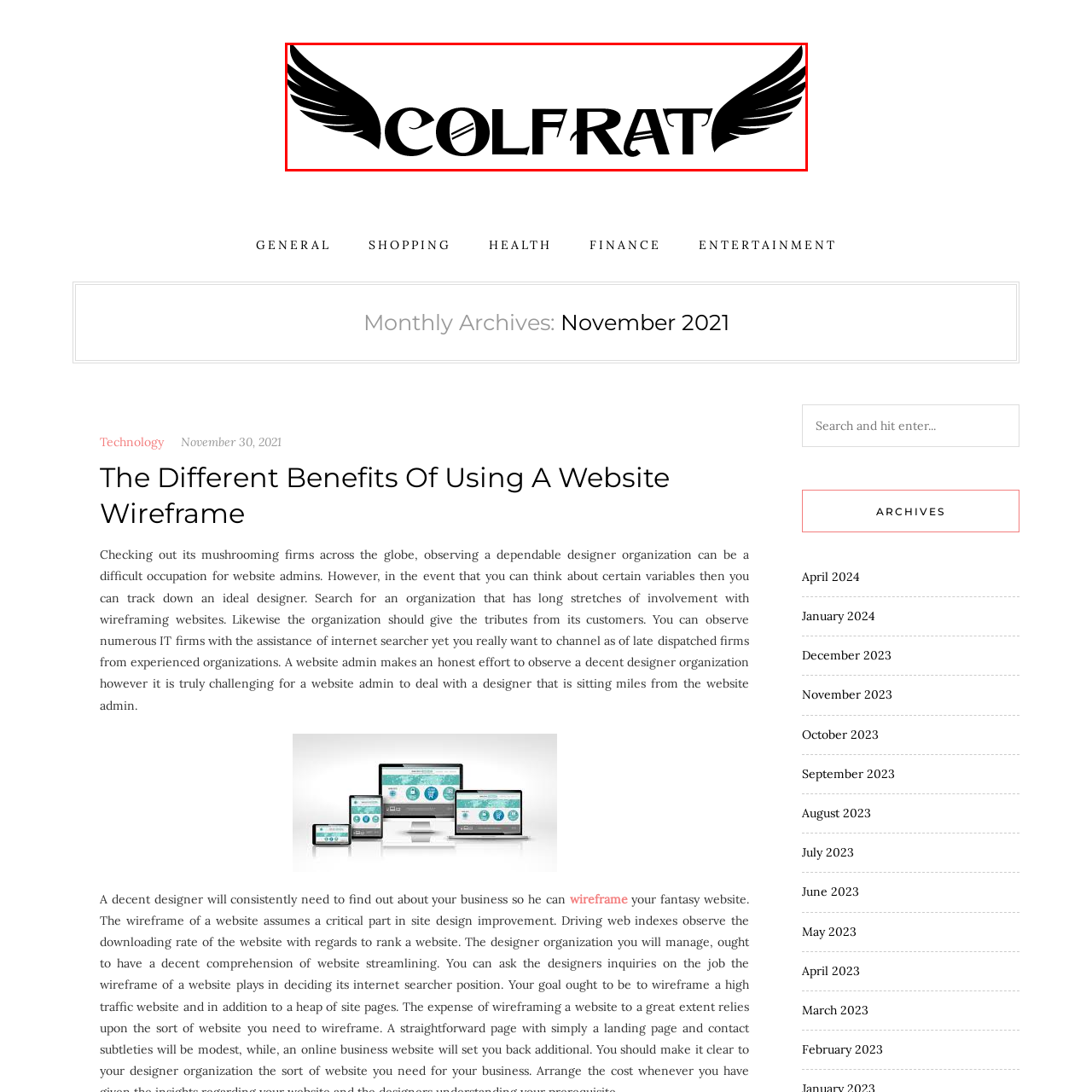What is the shape of the logo's typography?
Inspect the image portion within the red bounding box and deliver a detailed answer to the question.

The caption describes the typography of the logo as 'bold', which suggests that the shape of the typography is strong and prominent.